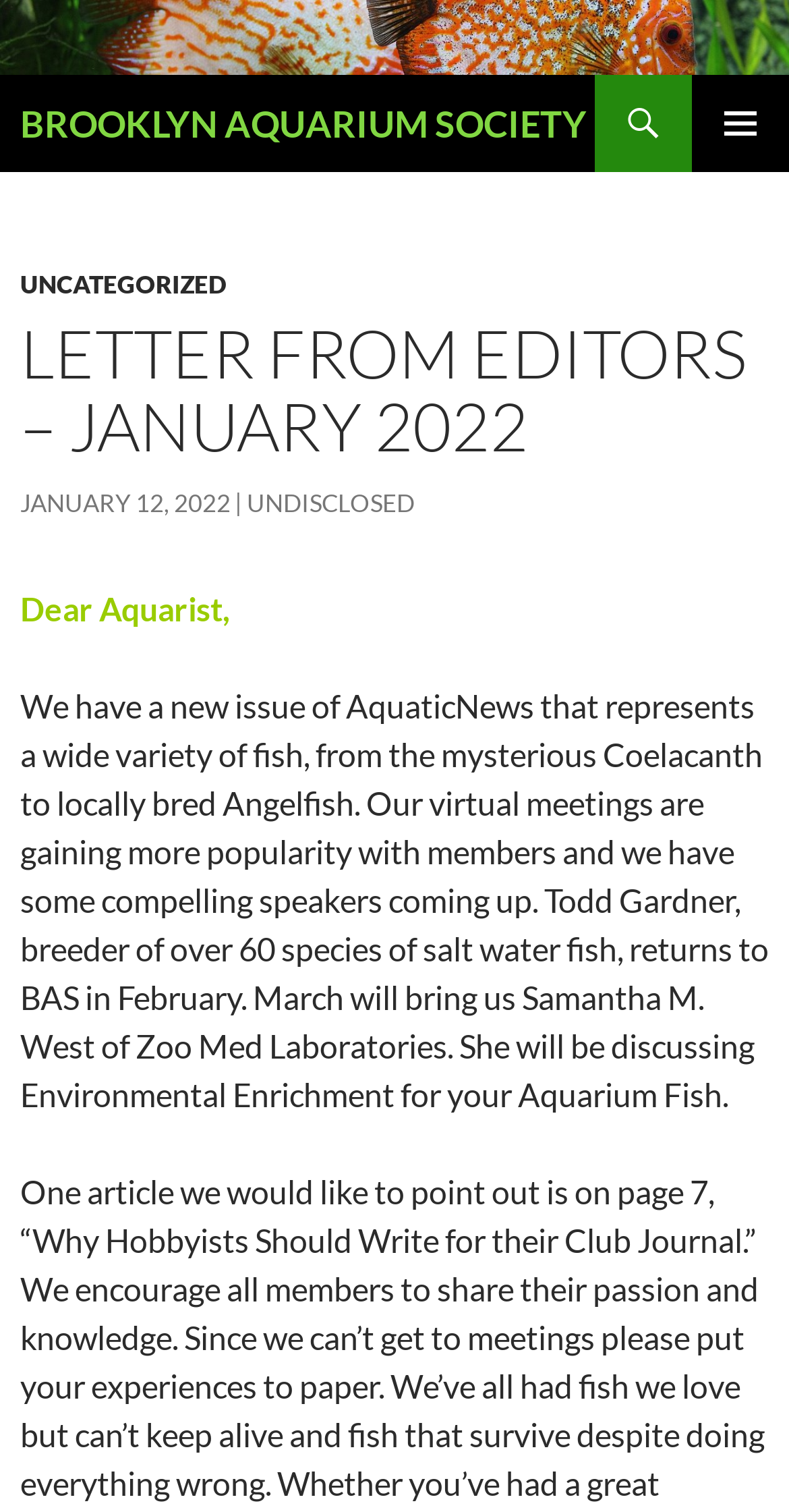What is the name of the fish mentioned in the text?
Based on the image, give a concise answer in the form of a single word or short phrase.

Coelacanth and Angelfish